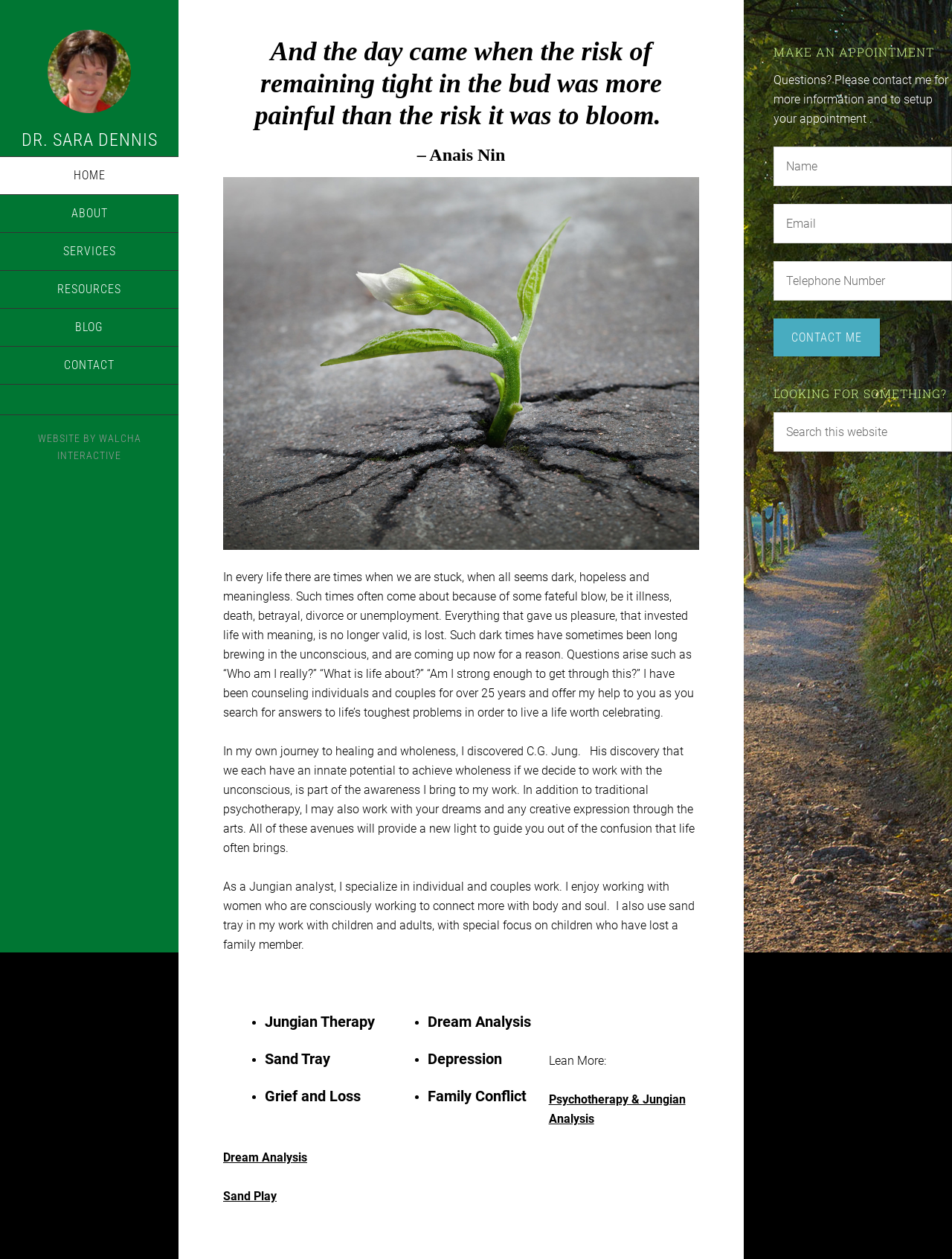Locate the bounding box coordinates of the region to be clicked to comply with the following instruction: "Read more about Psychotherapy & Jungian Analysis". The coordinates must be four float numbers between 0 and 1, in the form [left, top, right, bottom].

[0.576, 0.868, 0.72, 0.894]